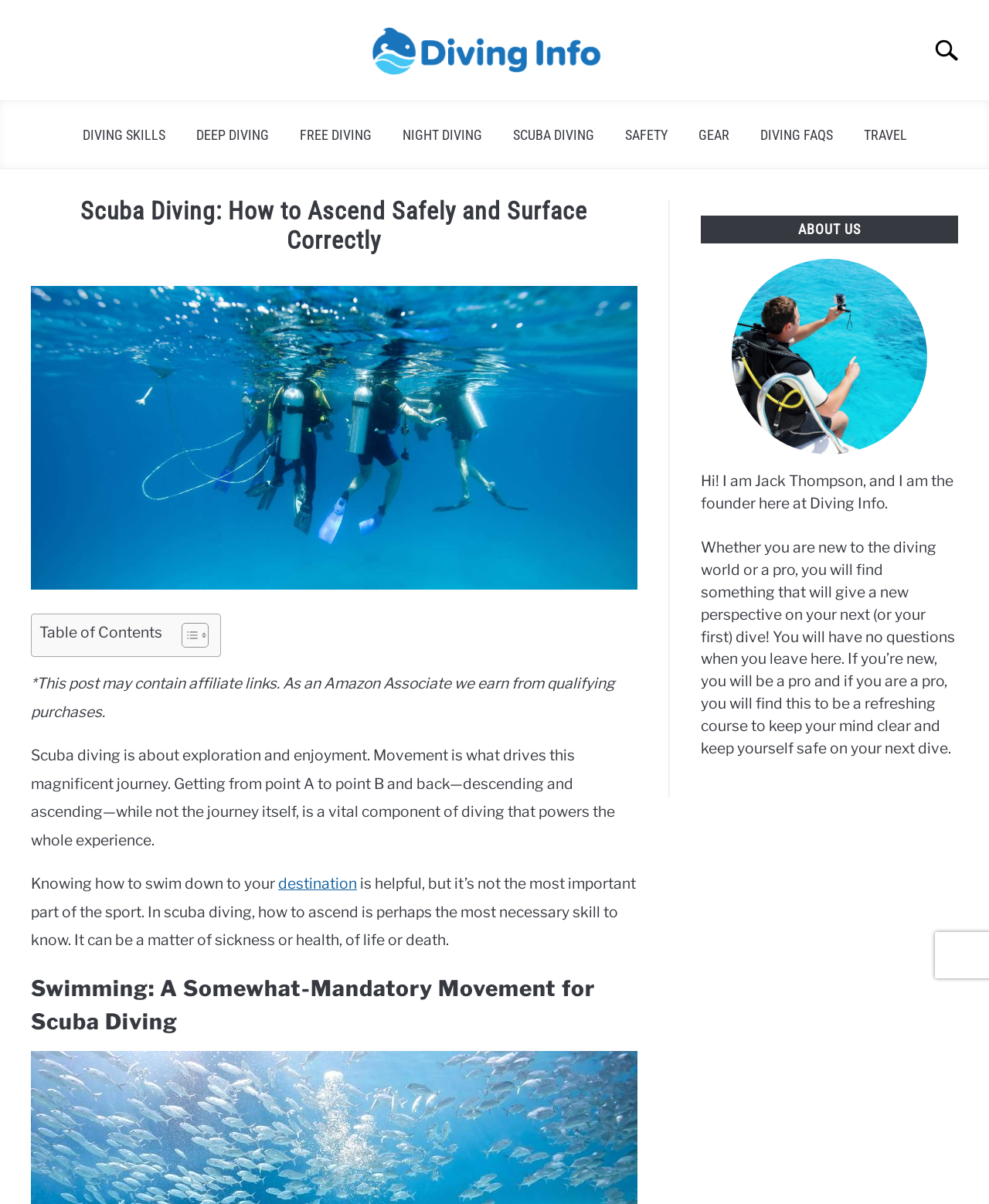Please identify the bounding box coordinates of the clickable region that I should interact with to perform the following instruction: "Learn about diving skills". The coordinates should be expressed as four float numbers between 0 and 1, i.e., [left, top, right, bottom].

[0.068, 0.097, 0.182, 0.127]